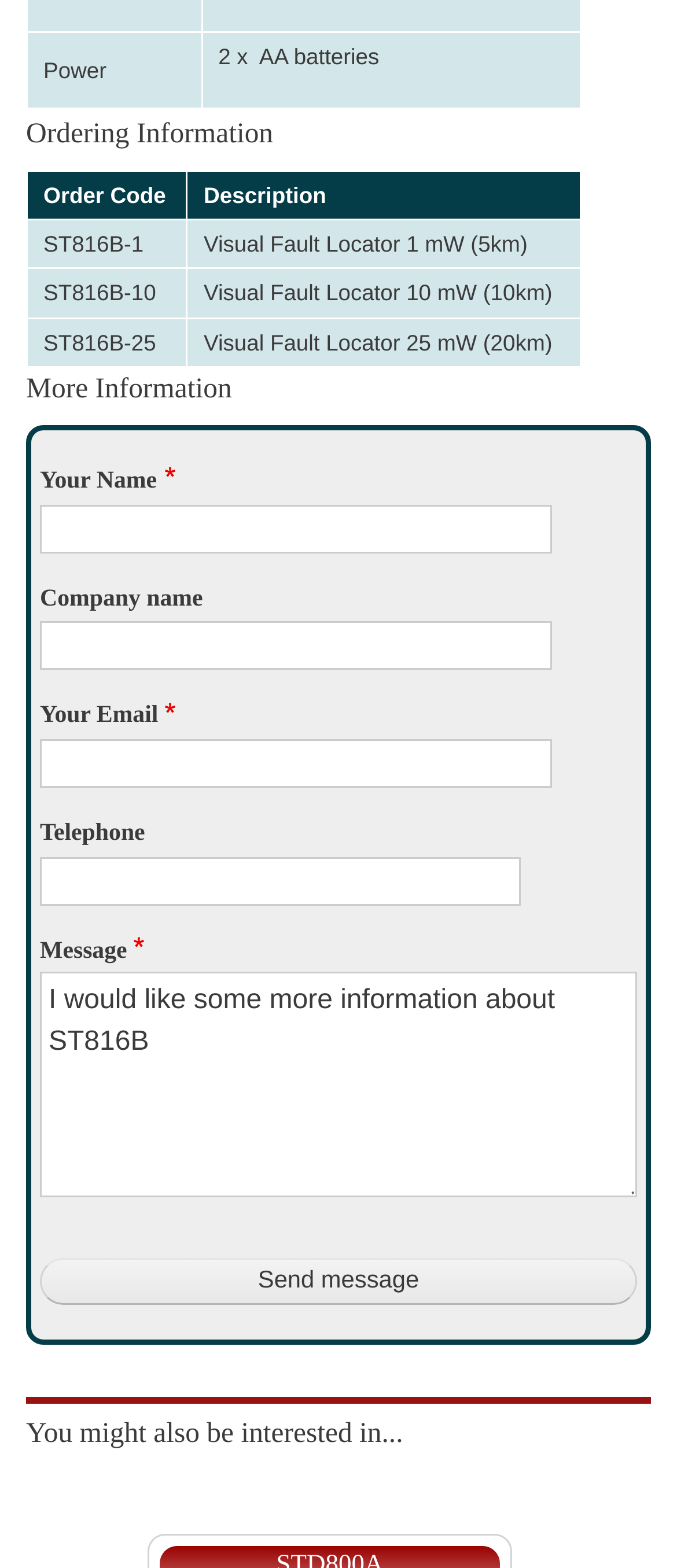Please find the bounding box coordinates of the section that needs to be clicked to achieve this instruction: "Select Carrier Switches menu".

[0.064, 0.237, 0.949, 0.261]